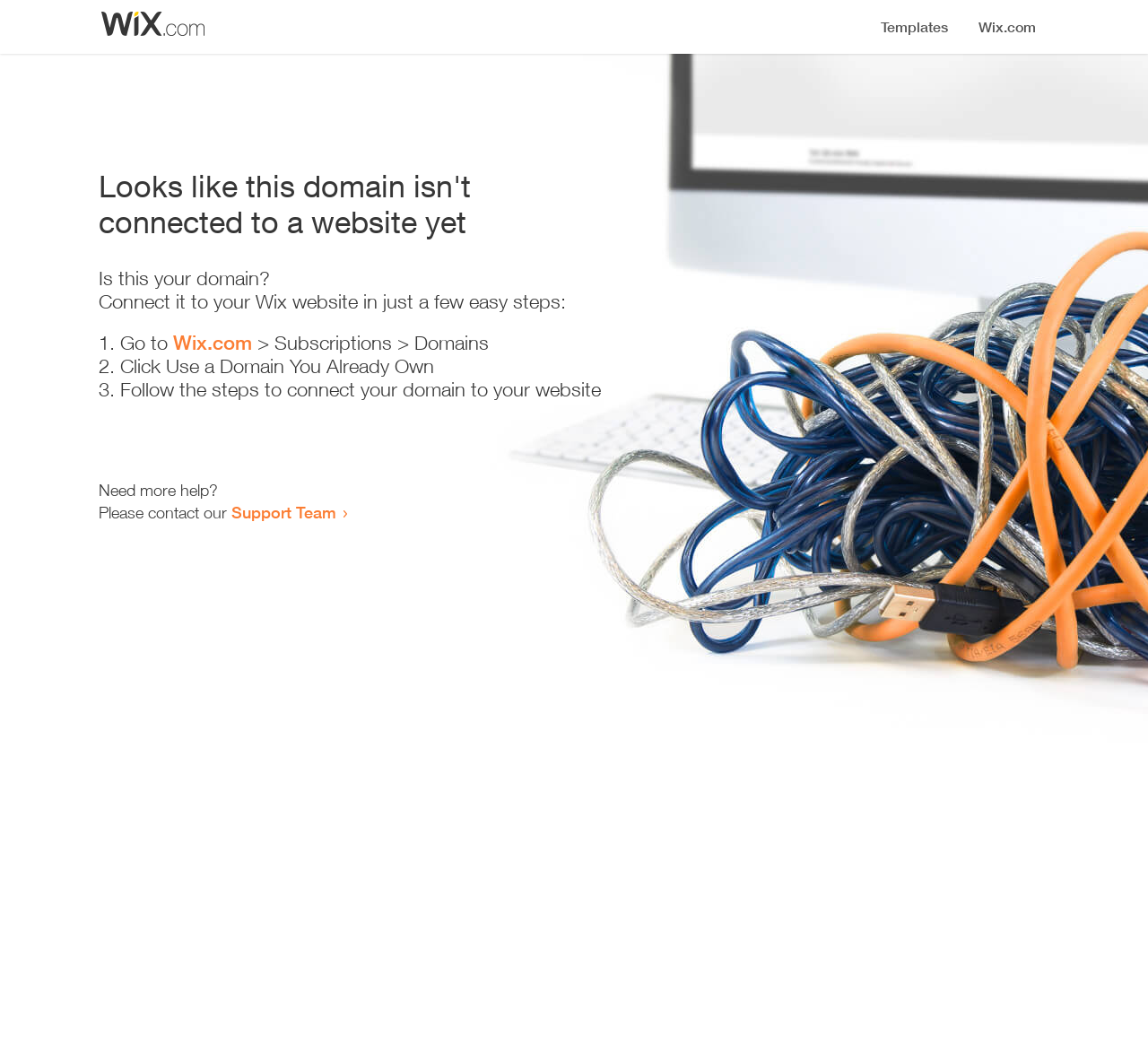What is the current status of the domain?
Please use the visual content to give a single word or phrase answer.

Not connected